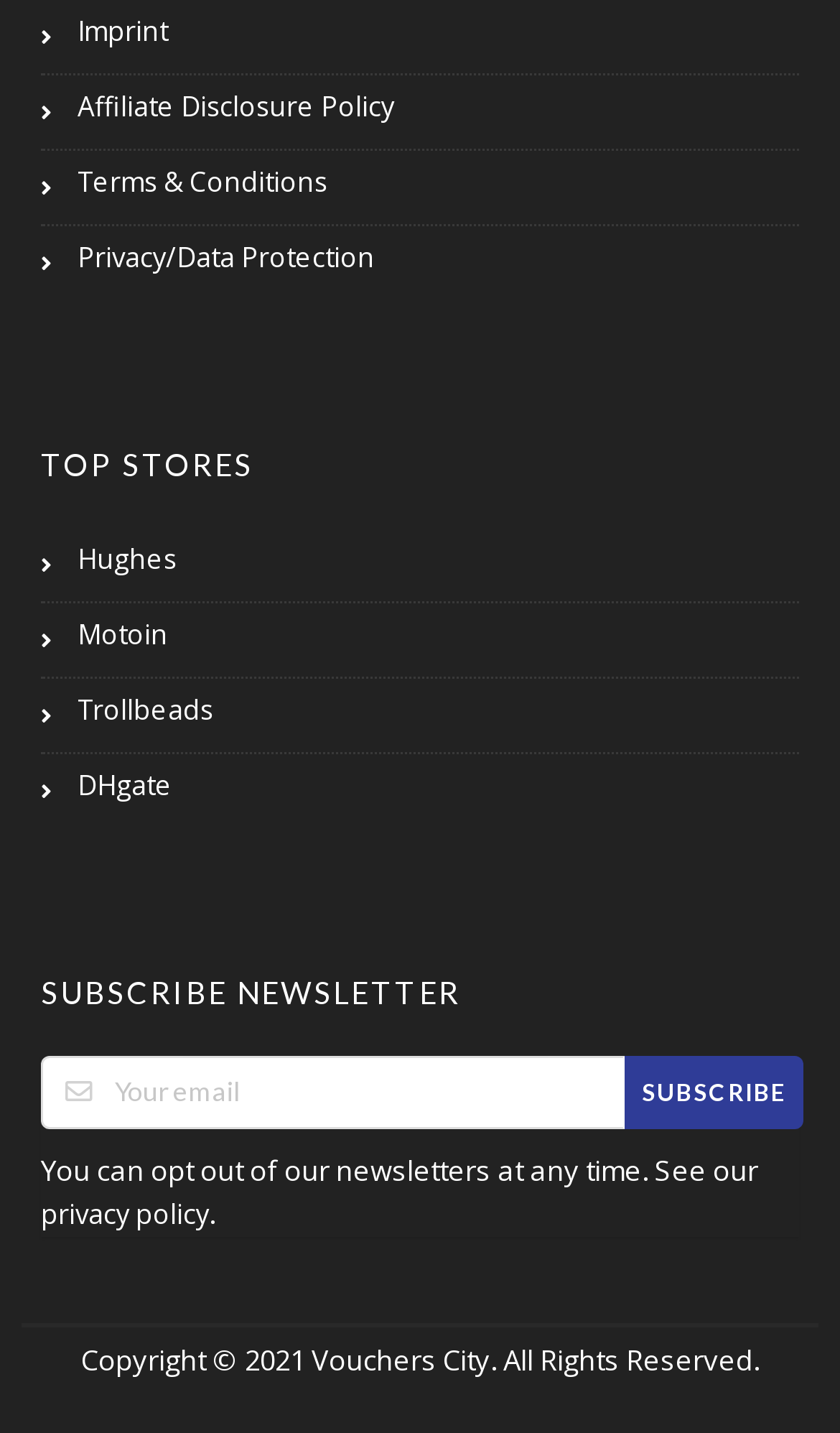Please answer the following question using a single word or phrase: 
What is the title of the first section?

TOP STORES